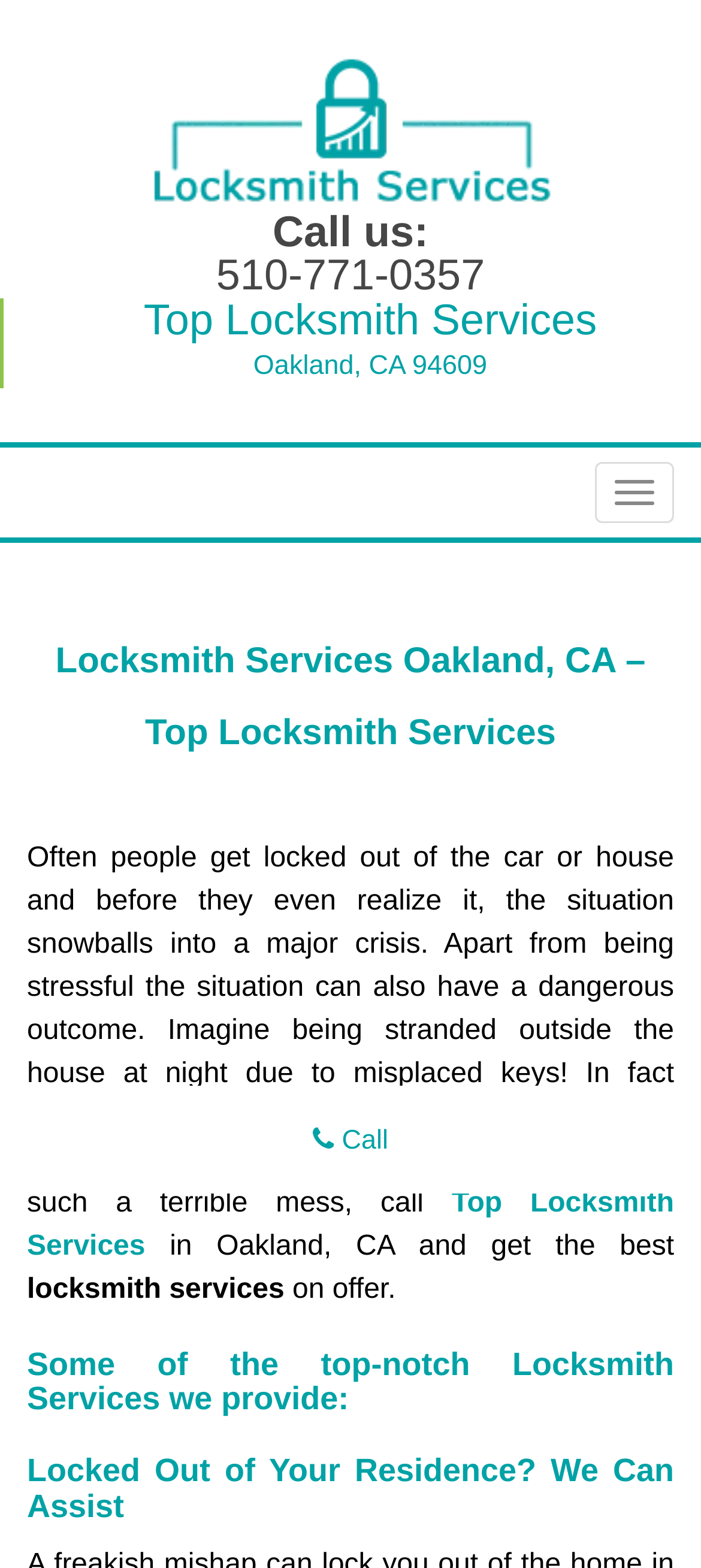Identify the bounding box coordinates for the UI element that matches this description: "510-771-0357".

[0.308, 0.16, 0.692, 0.191]